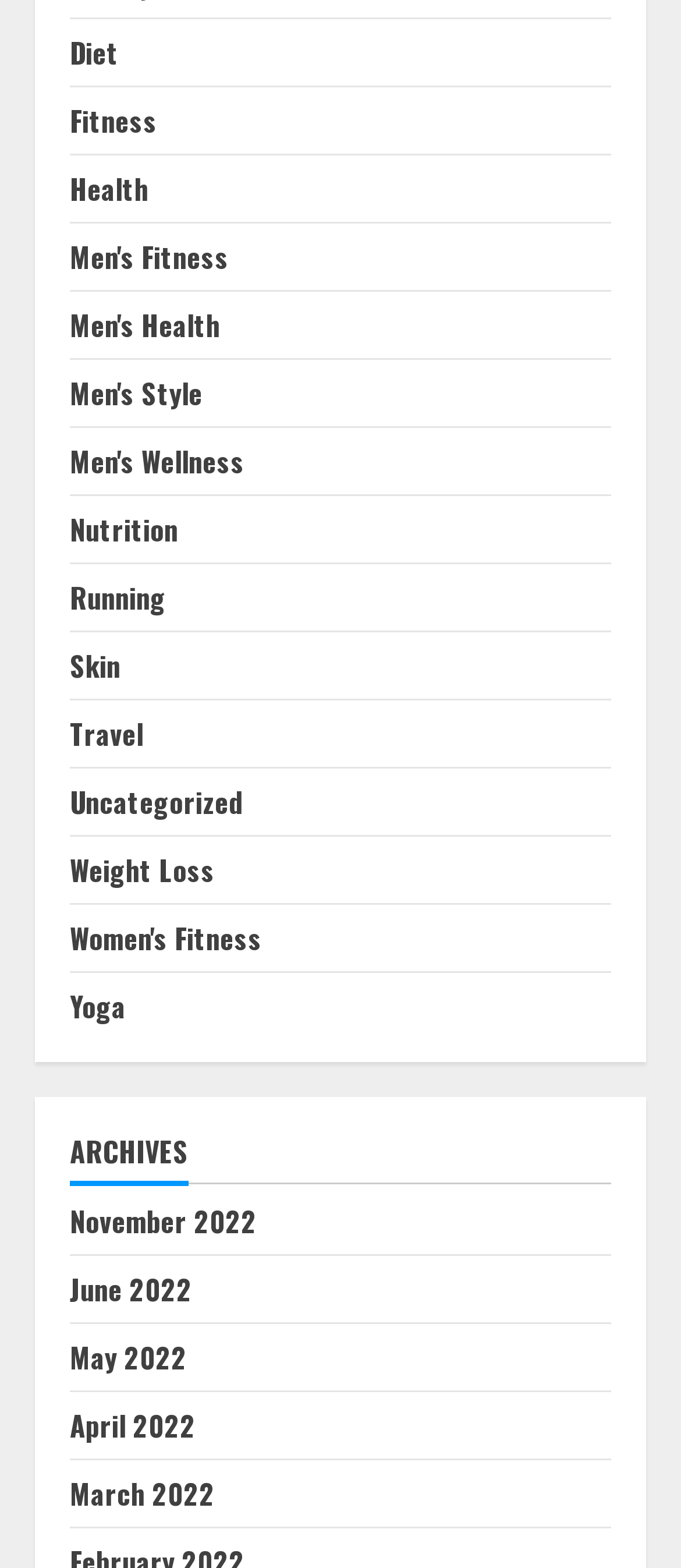Using the provided description: "April 2022", find the bounding box coordinates of the corresponding UI element. The output should be four float numbers between 0 and 1, in the format [left, top, right, bottom].

[0.103, 0.895, 0.287, 0.922]